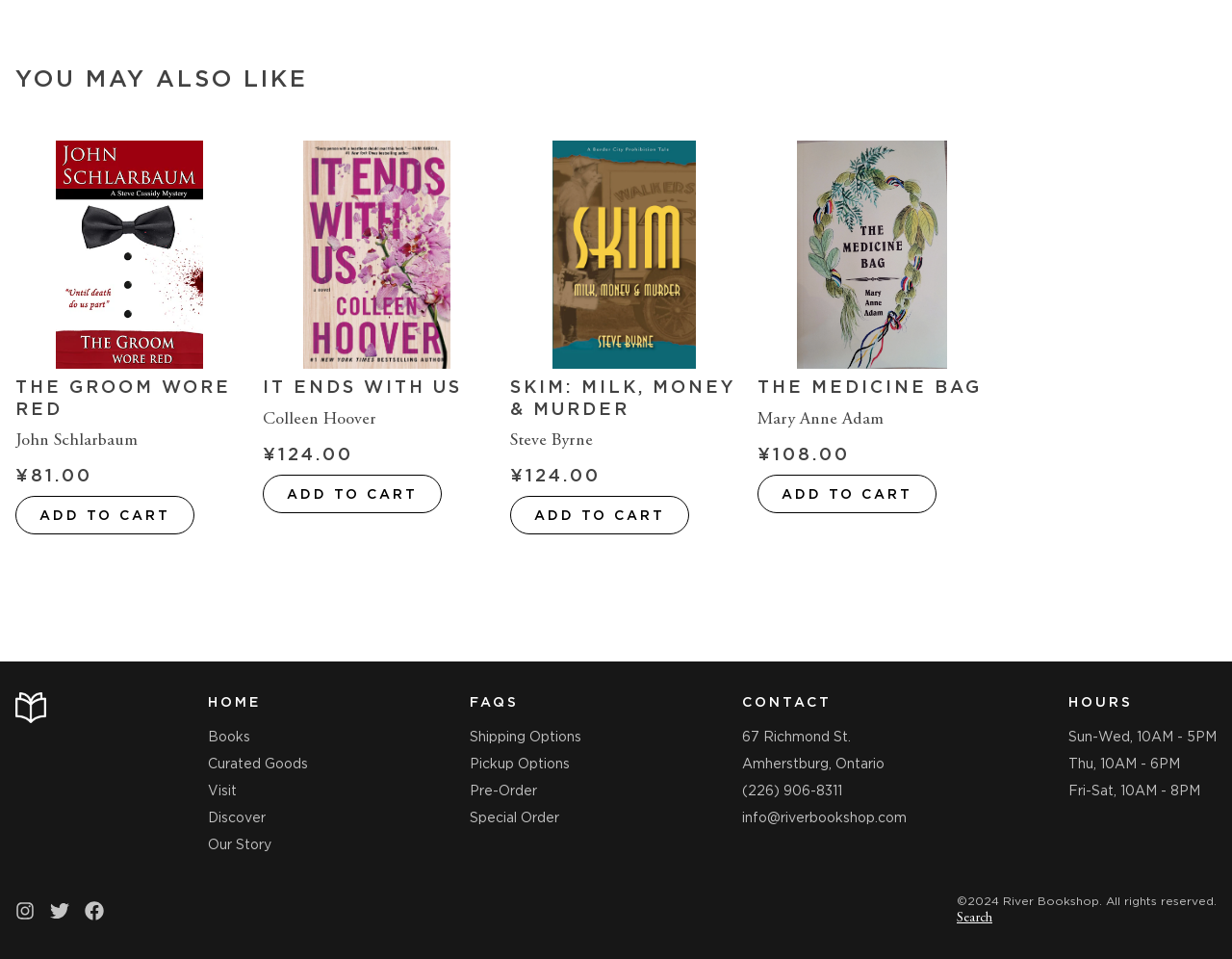Please reply to the following question using a single word or phrase: 
How many social media links are at the bottom of the webpage?

3